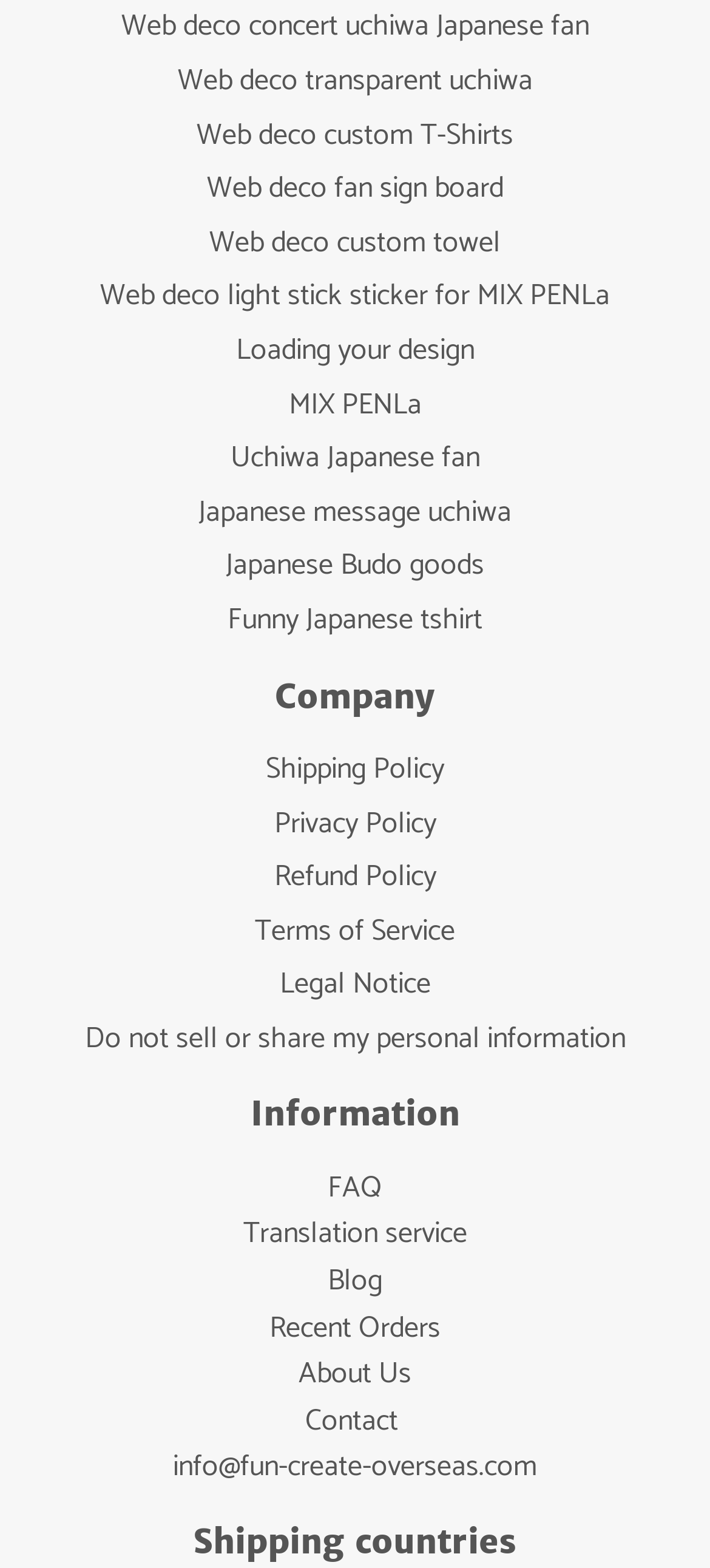Determine the bounding box coordinates for the area that needs to be clicked to fulfill this task: "Click on Web deco concert uchiwa Japanese fan". The coordinates must be given as four float numbers between 0 and 1, i.e., [left, top, right, bottom].

[0.171, 0.002, 0.829, 0.033]